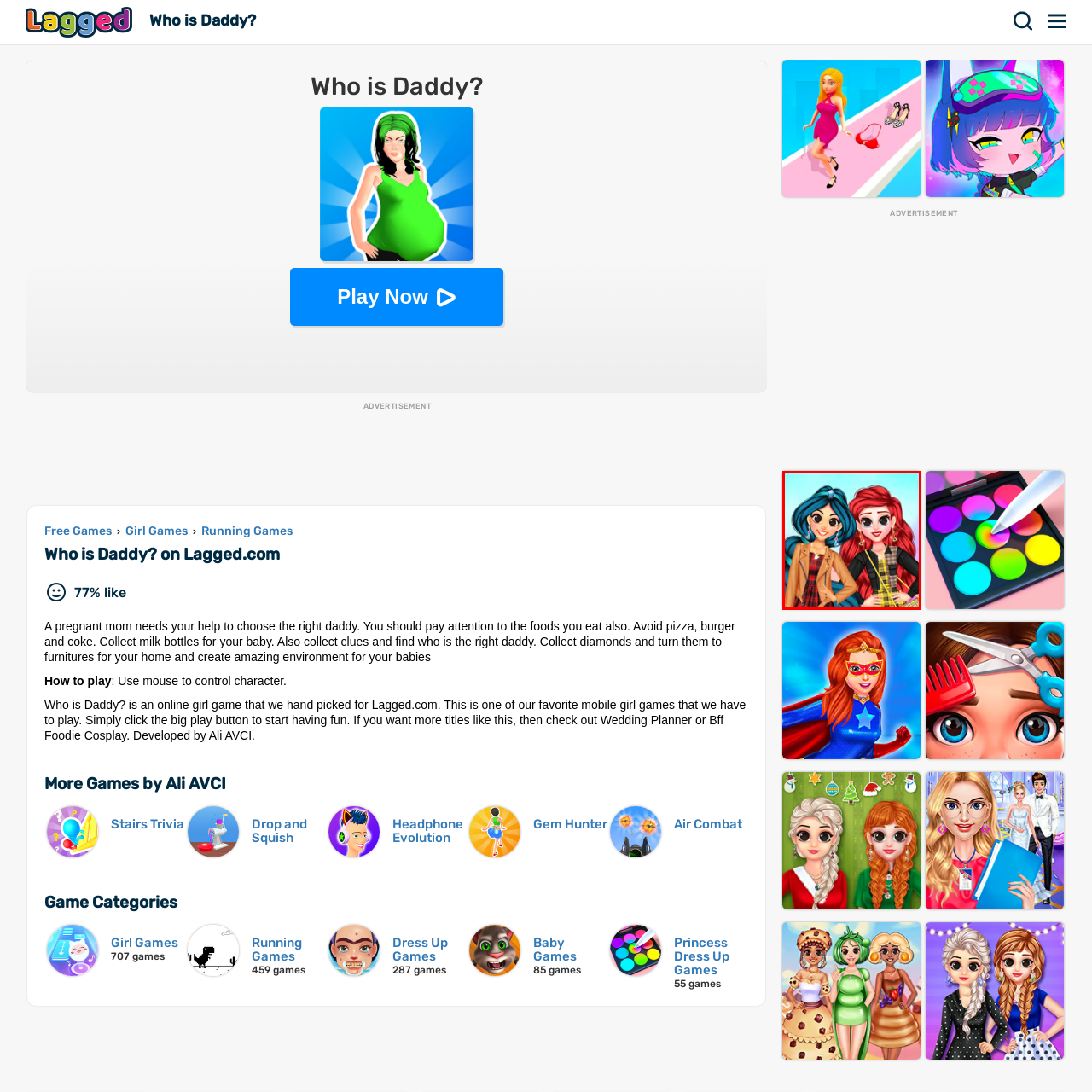Direct your attention to the section outlined in red and answer the following question with a single word or brief phrase: 
What is the focus of the game 'My Trendy Plaid Outfits'?

Fashion and style transformations